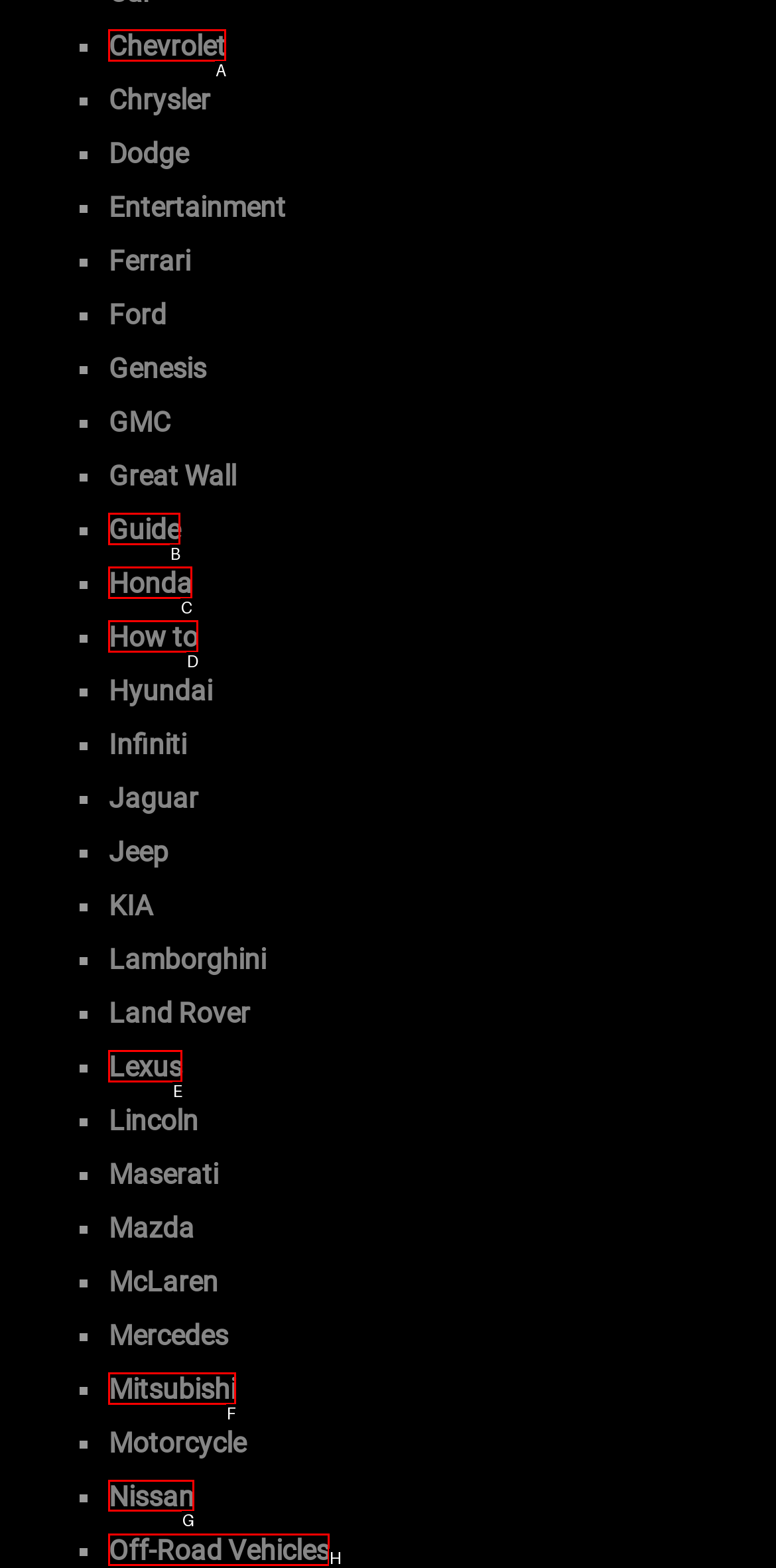Identify which HTML element to click to fulfill the following task: view file information. Provide your response using the letter of the correct choice.

None